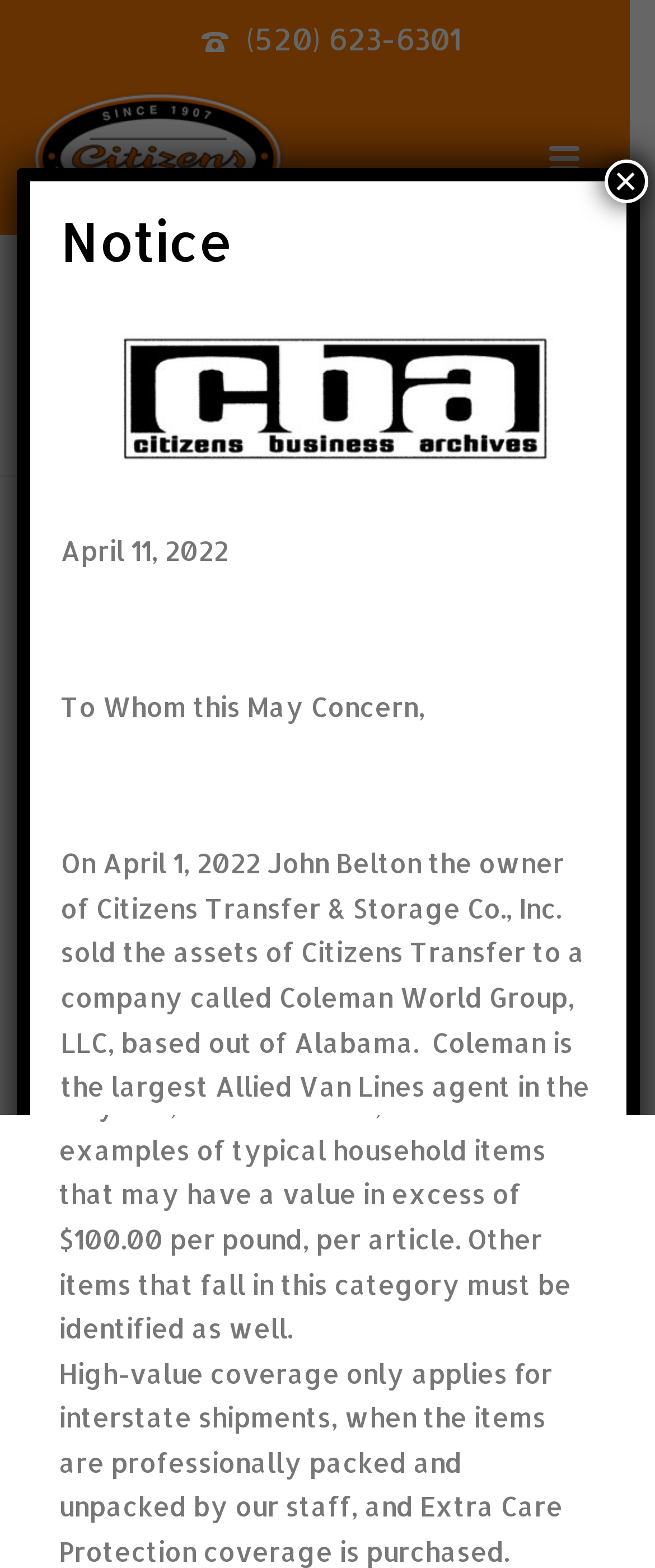Calculate the bounding box coordinates for the UI element based on the following description: "×". Ensure the coordinates are four float numbers between 0 and 1, i.e., [left, top, right, bottom].

[0.922, 0.102, 0.988, 0.13]